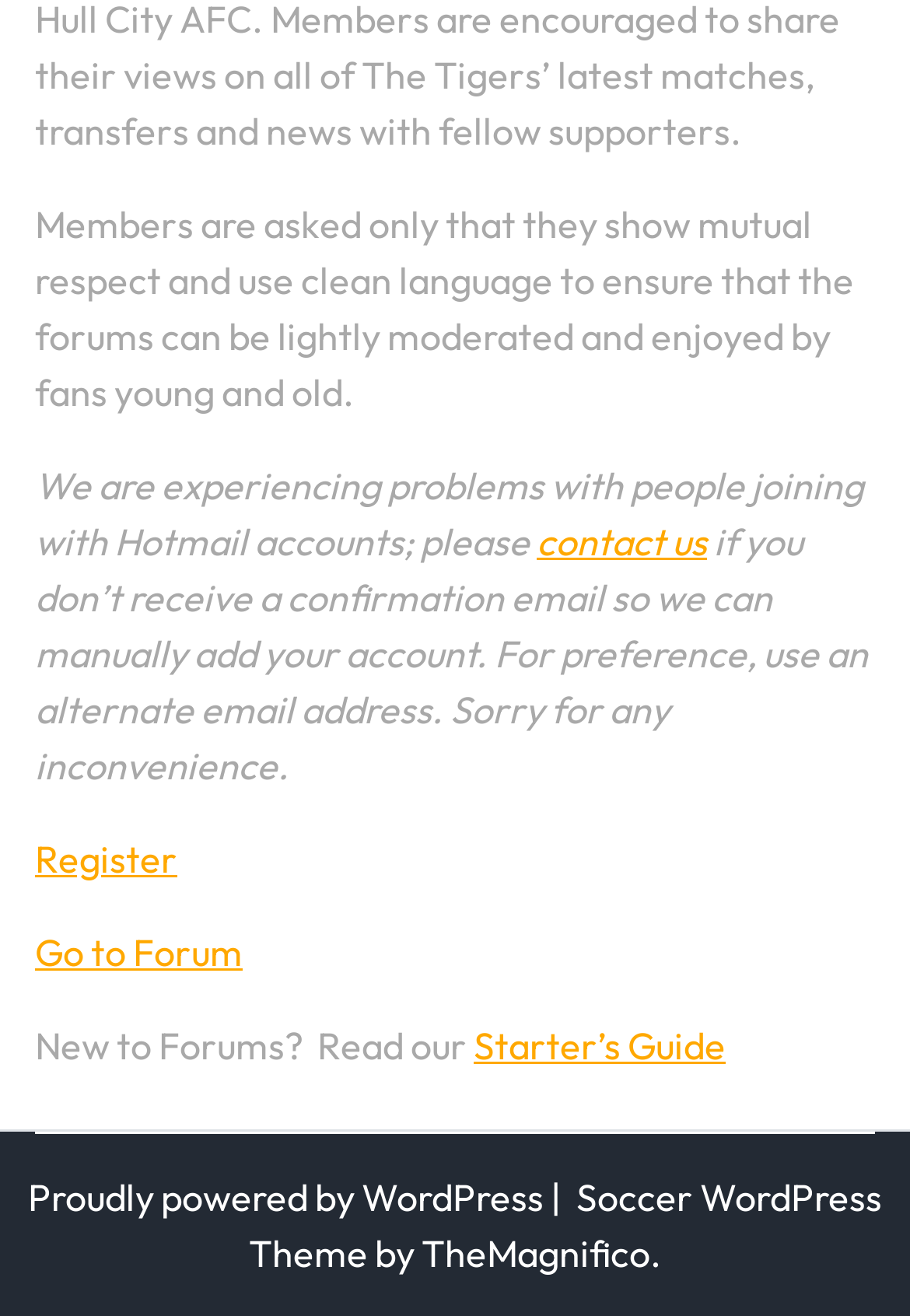Please provide the bounding box coordinates for the UI element as described: "Soccer WordPress Theme". The coordinates must be four floats between 0 and 1, represented as [left, top, right, bottom].

[0.273, 0.892, 0.969, 0.97]